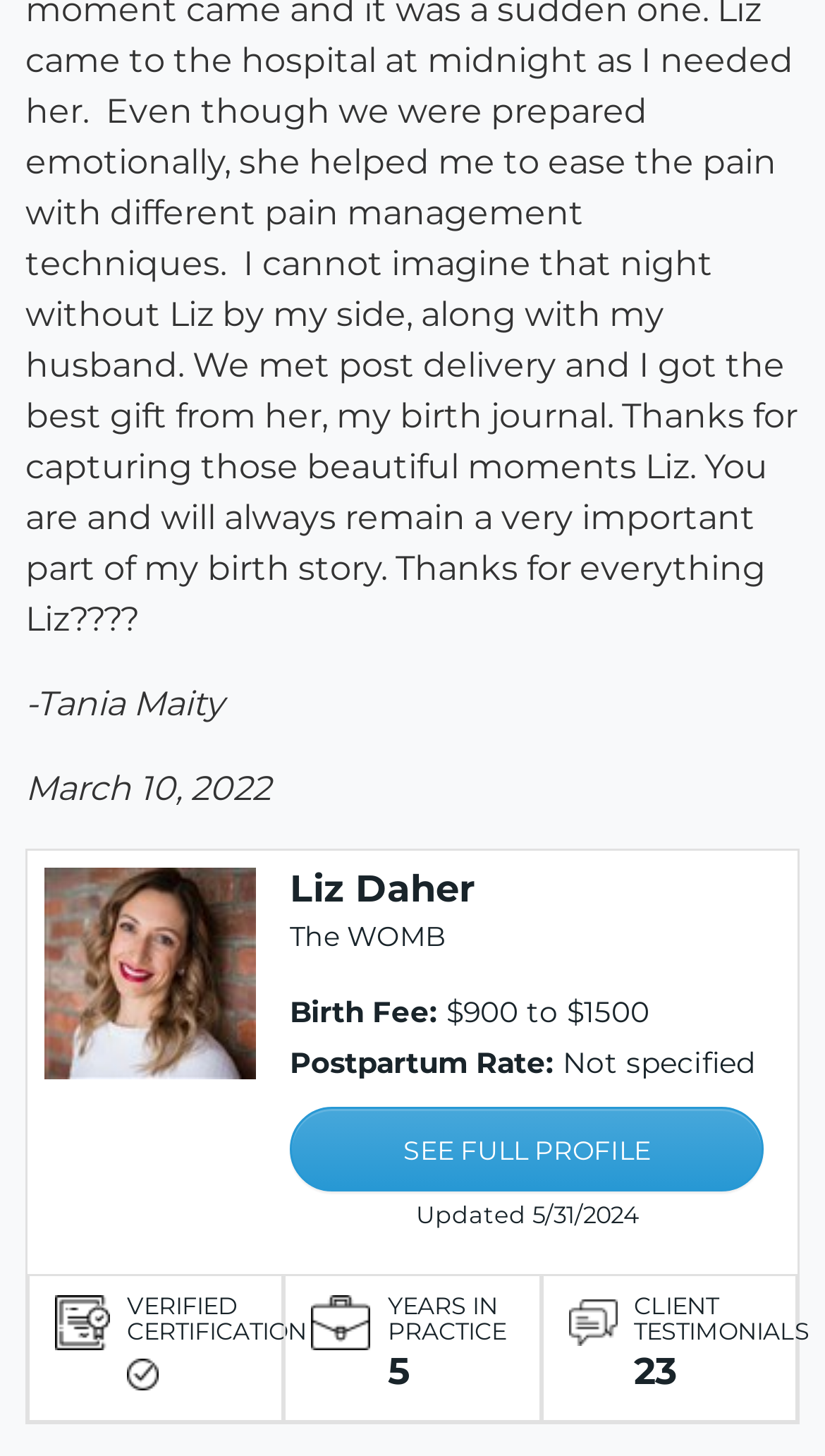What is the certification status?
Based on the visual, give a brief answer using one word or a short phrase.

VERIFIED CERTIFICATION